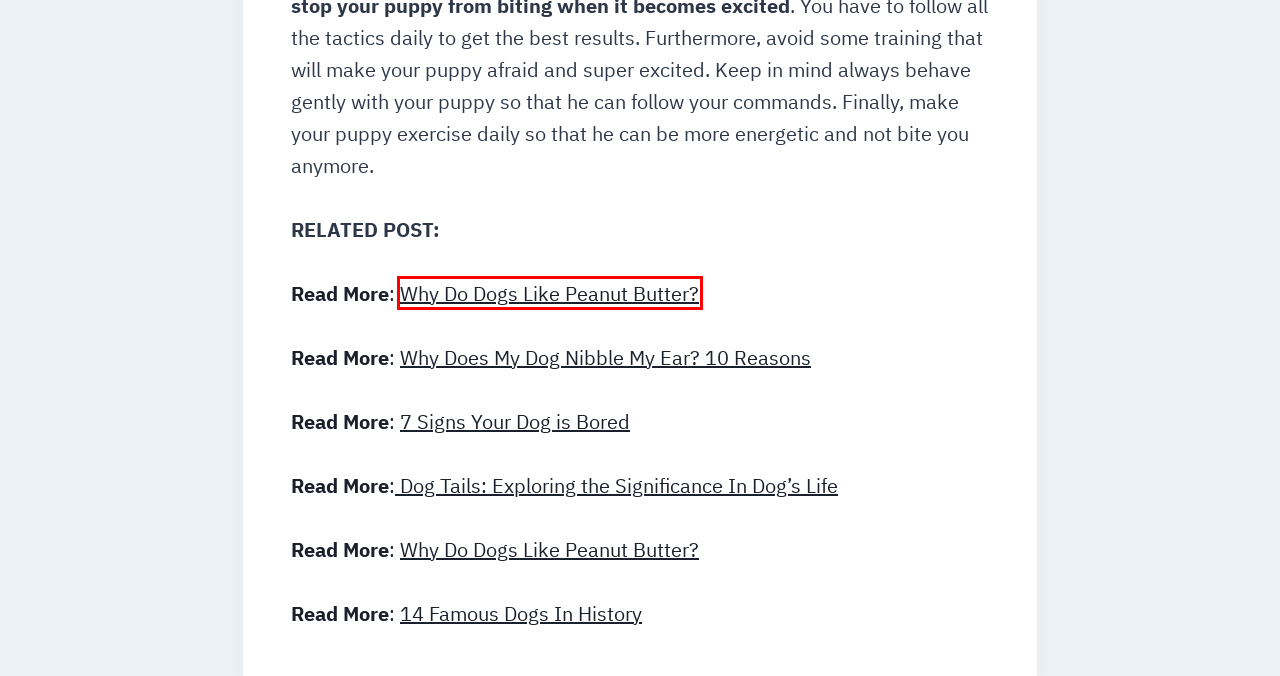You have a screenshot of a webpage with a red rectangle bounding box around a UI element. Choose the best description that matches the new page after clicking the element within the bounding box. The candidate descriptions are:
A. Why does my dog sleep facing the wall?
B. are chicken feet good for dogs? A Comprehensive Guide for Pet Owners
C. Why Do Dogs Like Peanut Butter?
D. Why Does My Dog Nibble My Ear? 10 Reasons
E. Are Turkey Necks Good for Dogs? A Comprehensive Nutritional Guide
F. Dog Tails: Exploring the Significance in dog's Life
G. 7 Signs Your Dog is Bored
H. 14 Famous Dogs In History

C